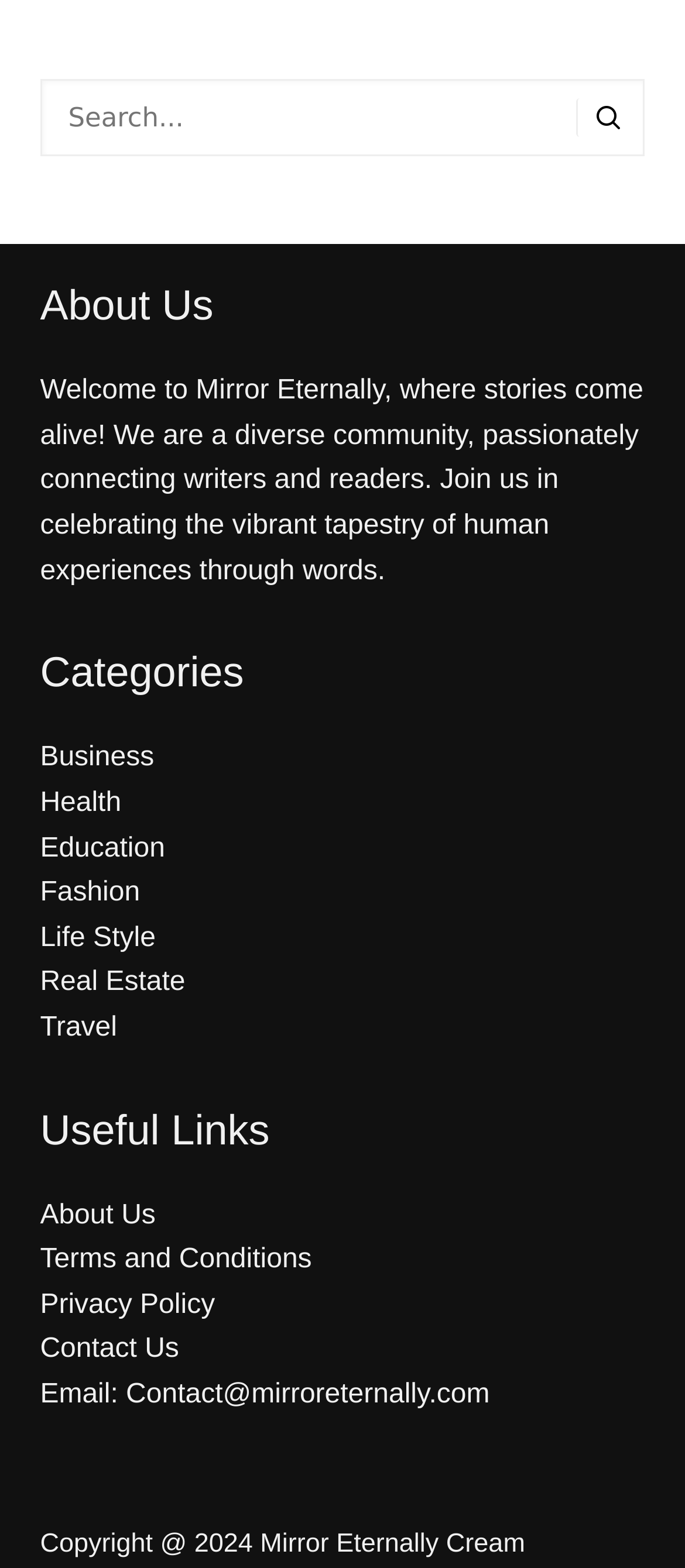Please locate the bounding box coordinates of the element that should be clicked to achieve the given instruction: "Search for something".

[0.058, 0.05, 0.942, 0.1]